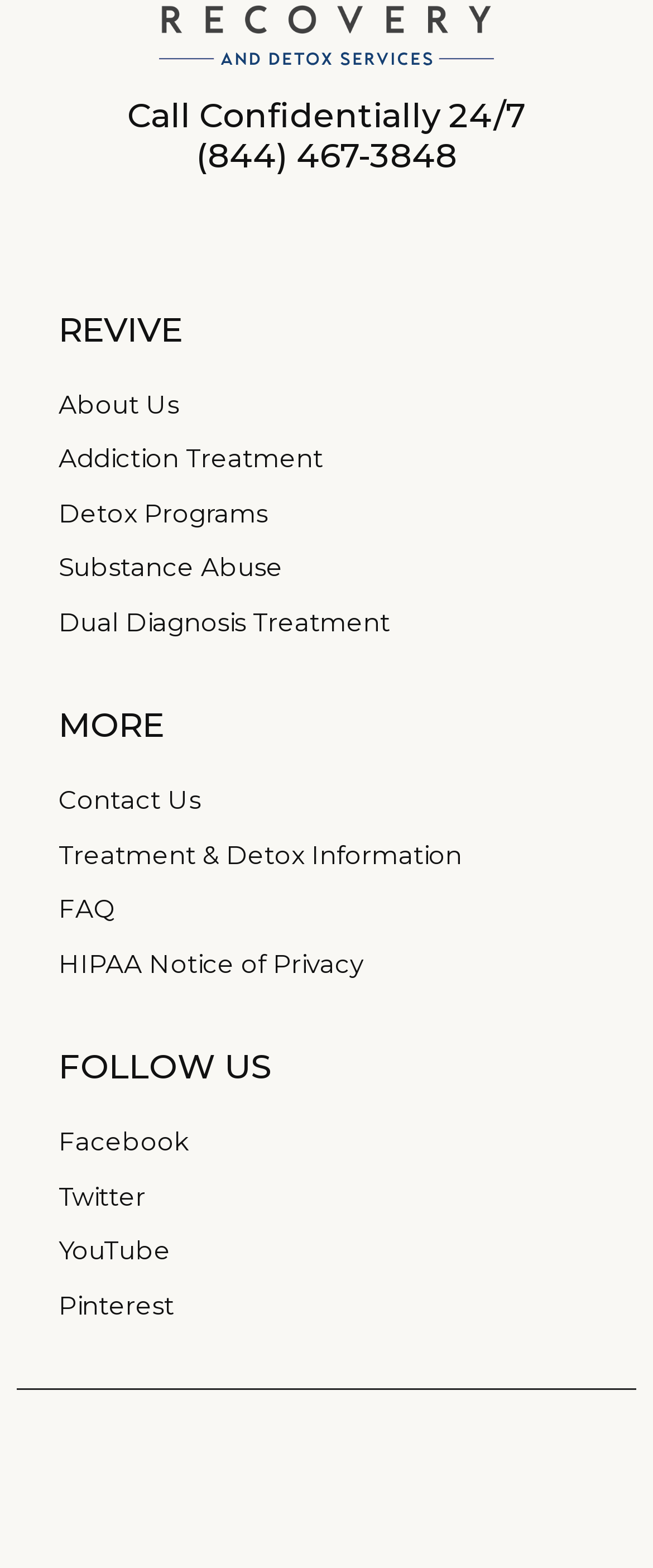Determine the bounding box coordinates of the clickable region to carry out the instruction: "Contact the facility".

[0.09, 0.499, 0.91, 0.523]